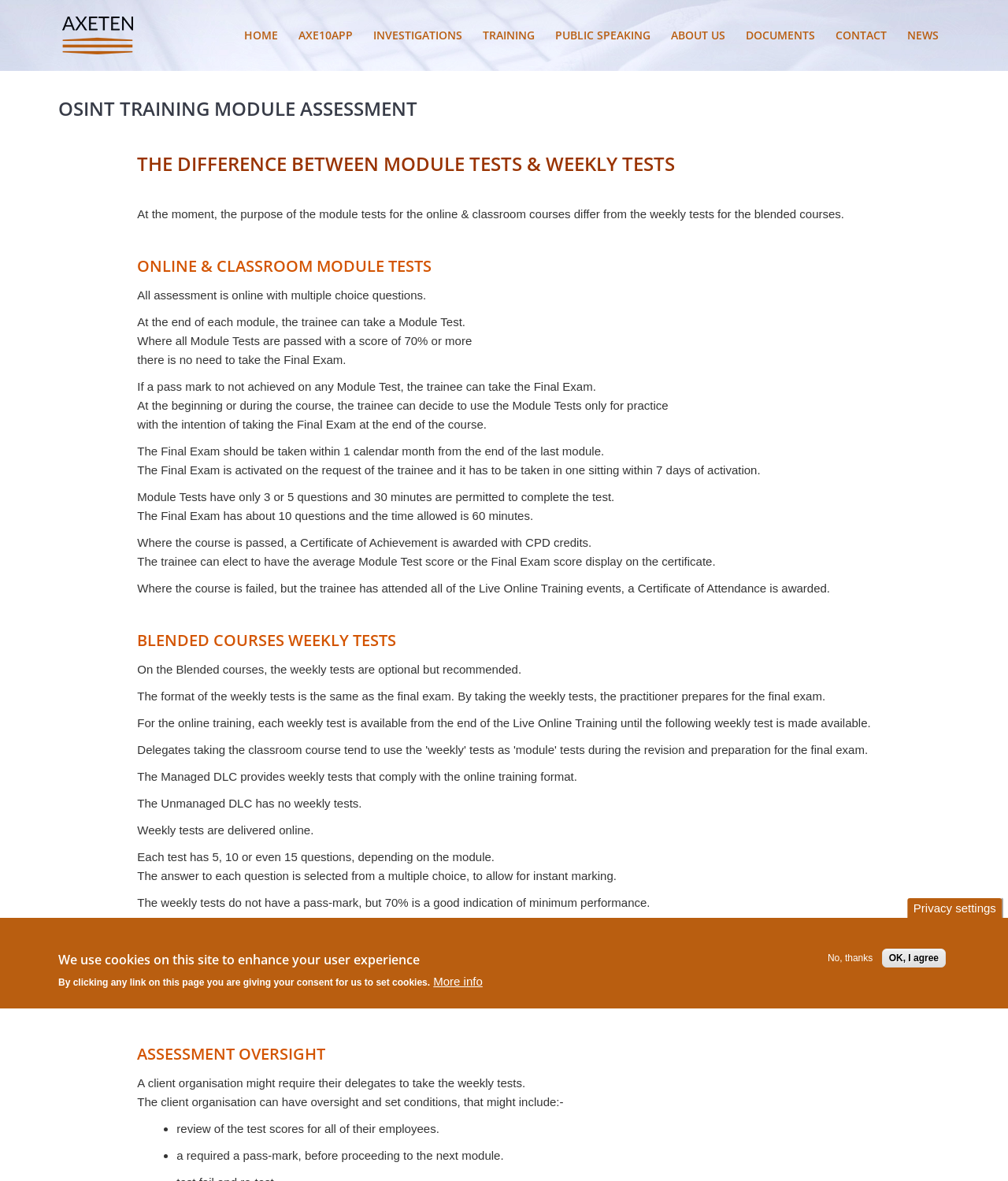Extract the bounding box coordinates for the UI element described as: "More info".

[0.43, 0.825, 0.479, 0.837]